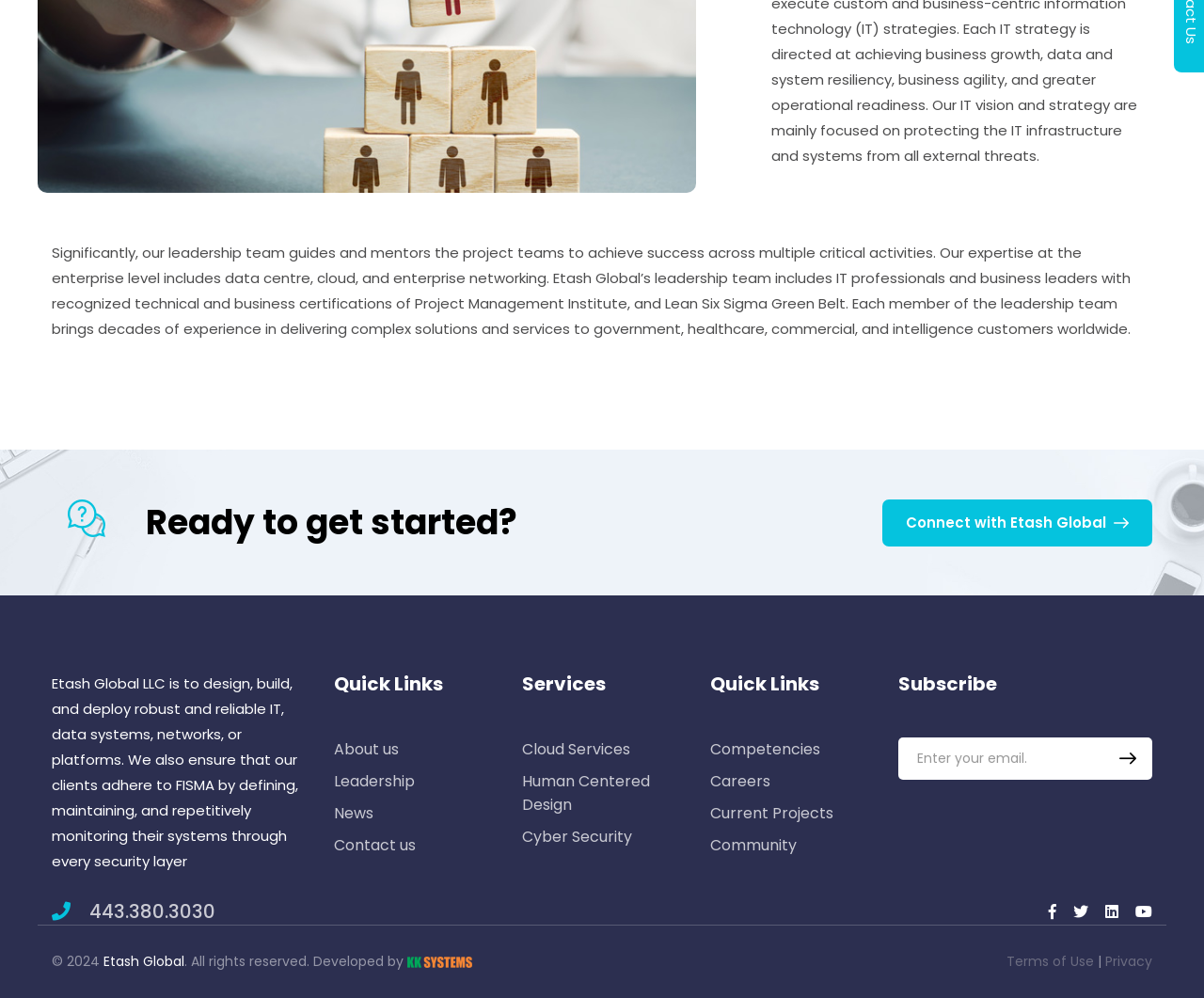Determine the bounding box coordinates in the format (top-left x, top-left y, bottom-right x, bottom-right y). Ensure all values are floating point numbers between 0 and 1. Identify the bounding box of the UI element described by: Contact us

[0.277, 0.835, 0.345, 0.859]